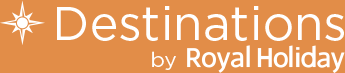Please use the details from the image to answer the following question comprehensively:
What does the sunburst design evoke?

The stylized sunburst design in the logo of 'Destinations by Royal Holiday' evokes a sense of travel and adventure, suggesting that the travel service is focused on providing exciting and memorable vacation experiences.